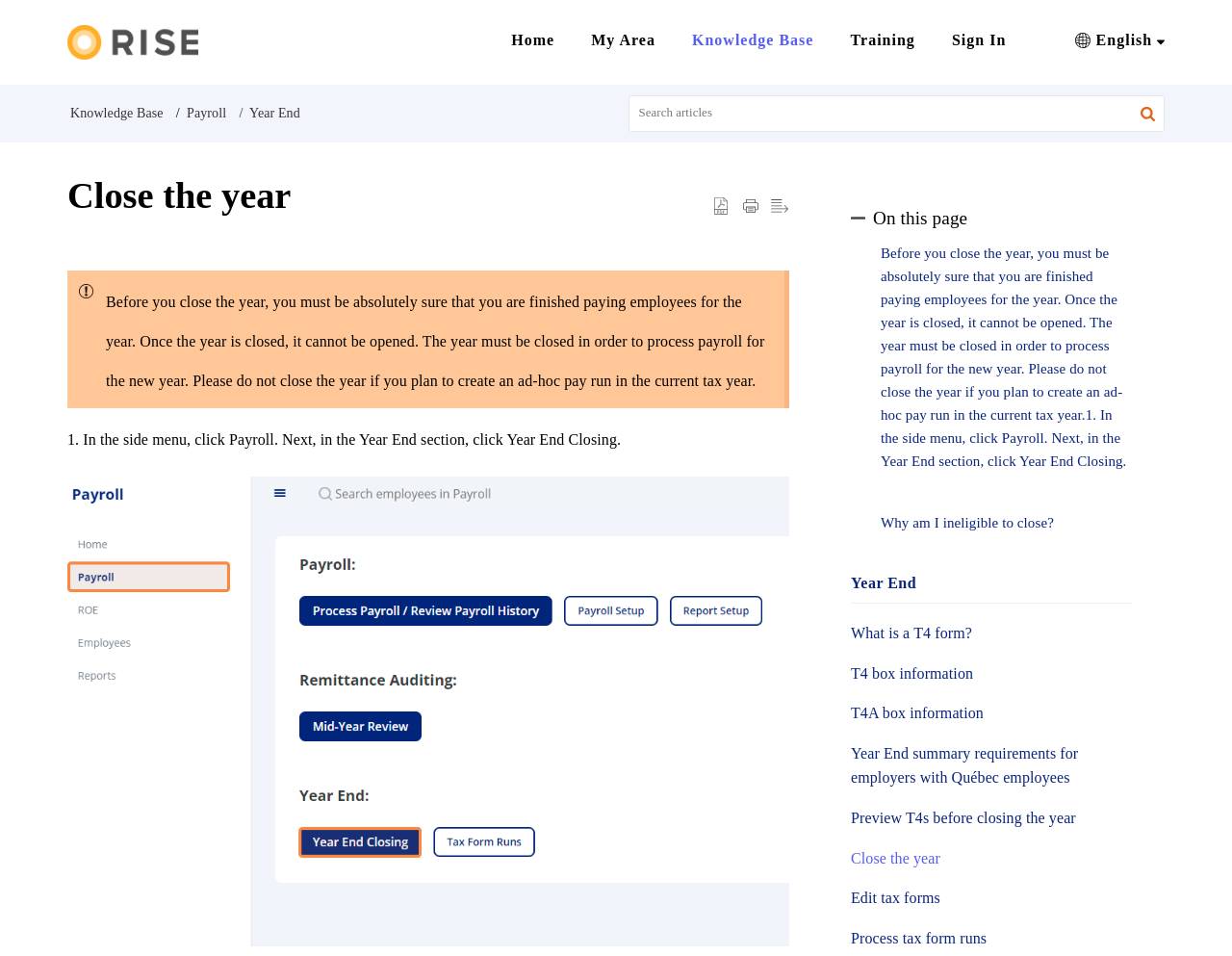Determine the bounding box coordinates of the clickable element to complete this instruction: "Go to Payroll". Provide the coordinates in the format of four float numbers between 0 and 1, [left, top, right, bottom].

[0.152, 0.111, 0.184, 0.126]